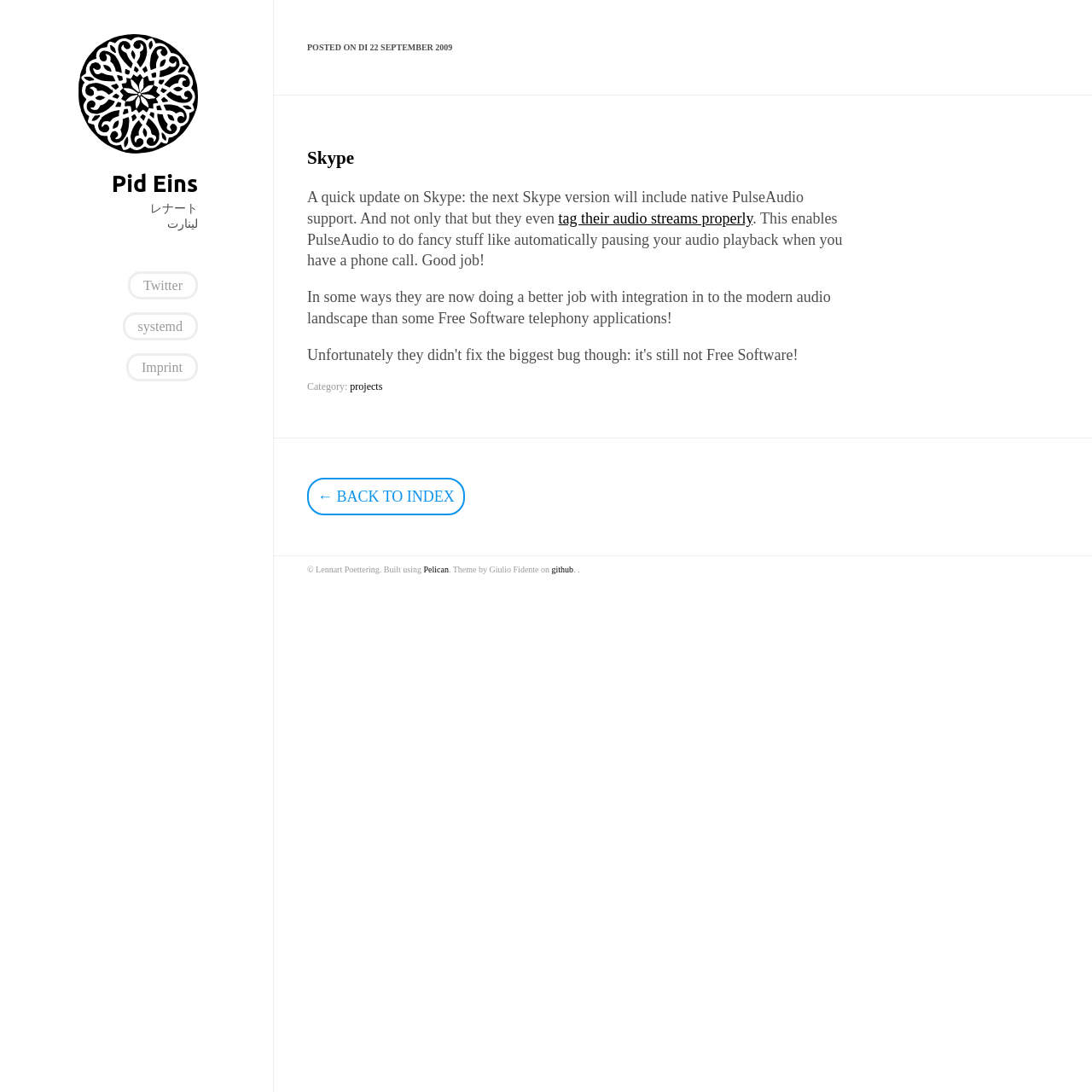What is the author's name?
Answer the question with a single word or phrase, referring to the image.

Lennart Poettering